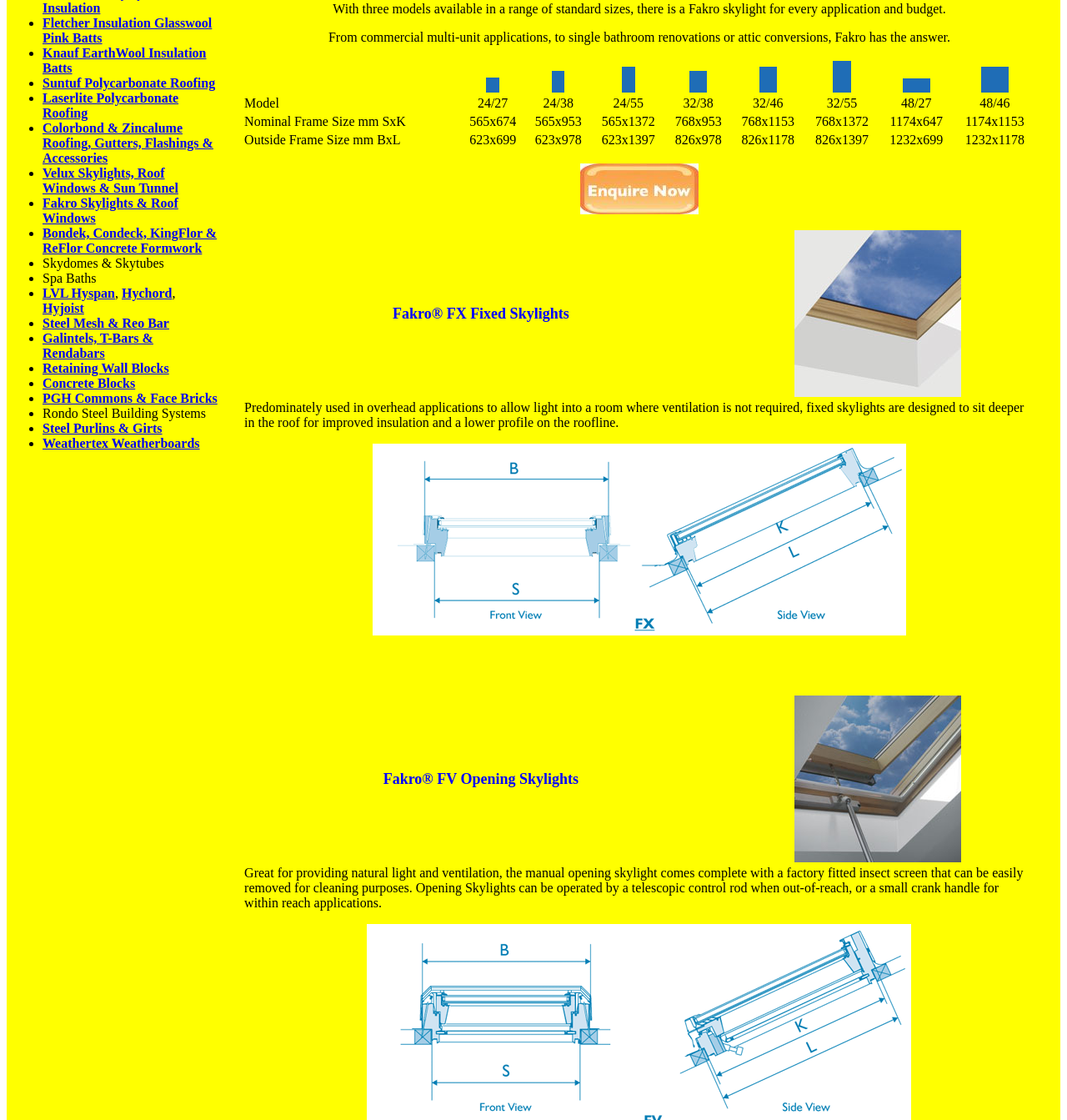Locate the bounding box of the user interface element based on this description: "Knauf EarthWool Insulation Batts".

[0.04, 0.041, 0.193, 0.067]